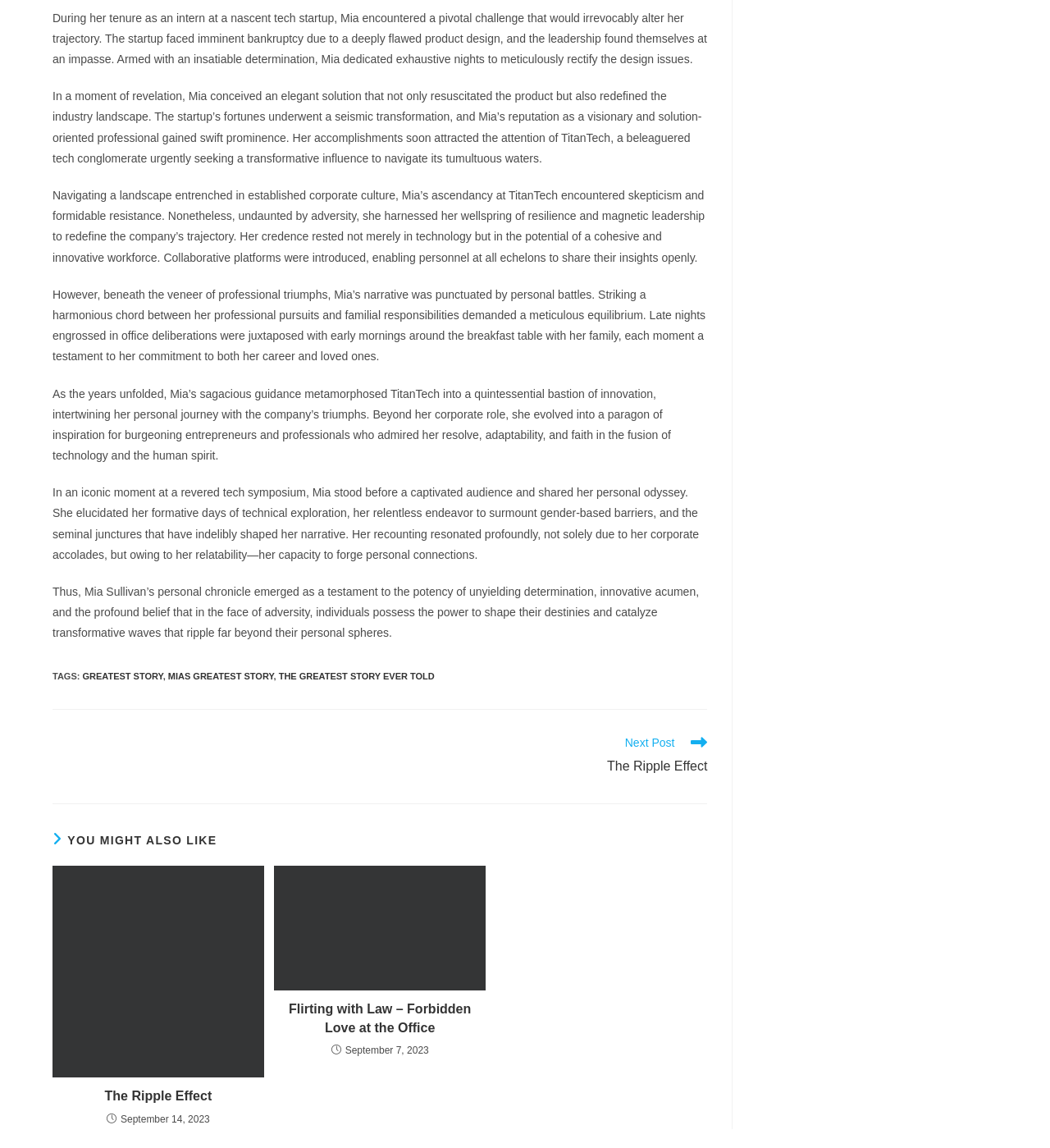Could you please study the image and provide a detailed answer to the question:
What is the topic of the article 'The Ripple Effect'?

The article 'The Ripple Effect' is mentioned as a related article, but its topic is not specified in the given text. The title suggests that it may be related to the impact or consequences of an event, but the exact topic is not clear.